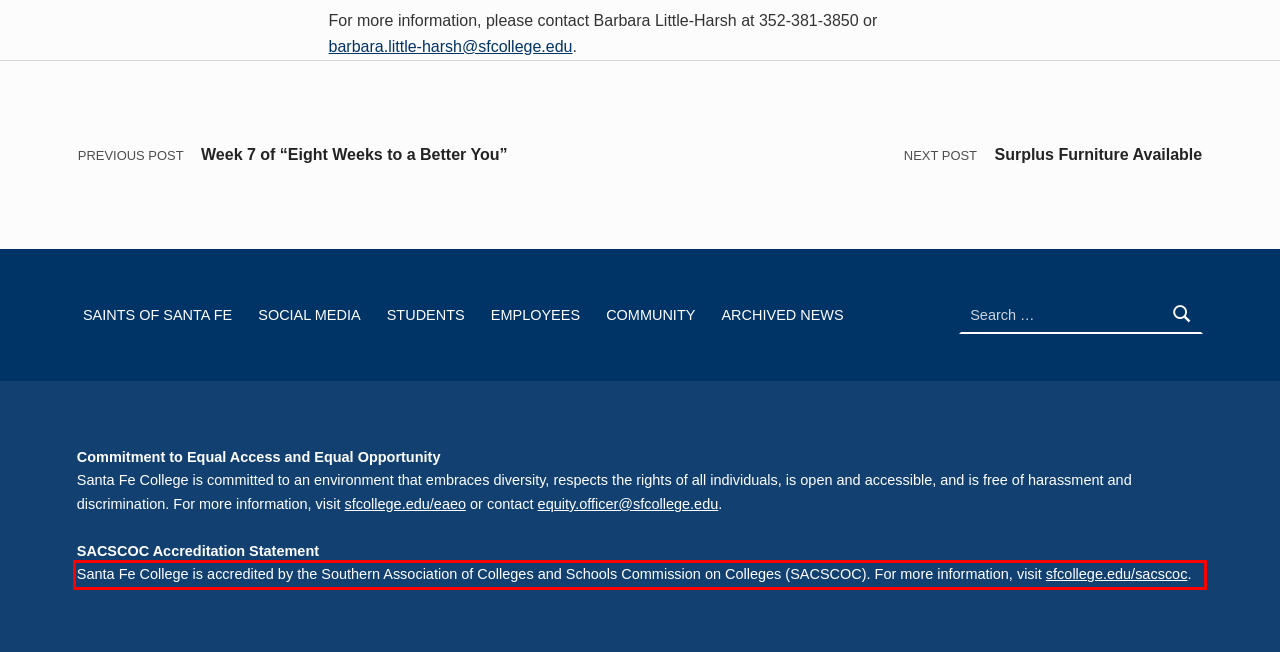You are provided with a webpage screenshot that includes a red rectangle bounding box. Extract the text content from within the bounding box using OCR.

Santa Fe College is accredited by the Southern Association of Colleges and Schools Commission on Colleges (SACSCOC). For more information, visit sfcollege.edu/sacscoc.